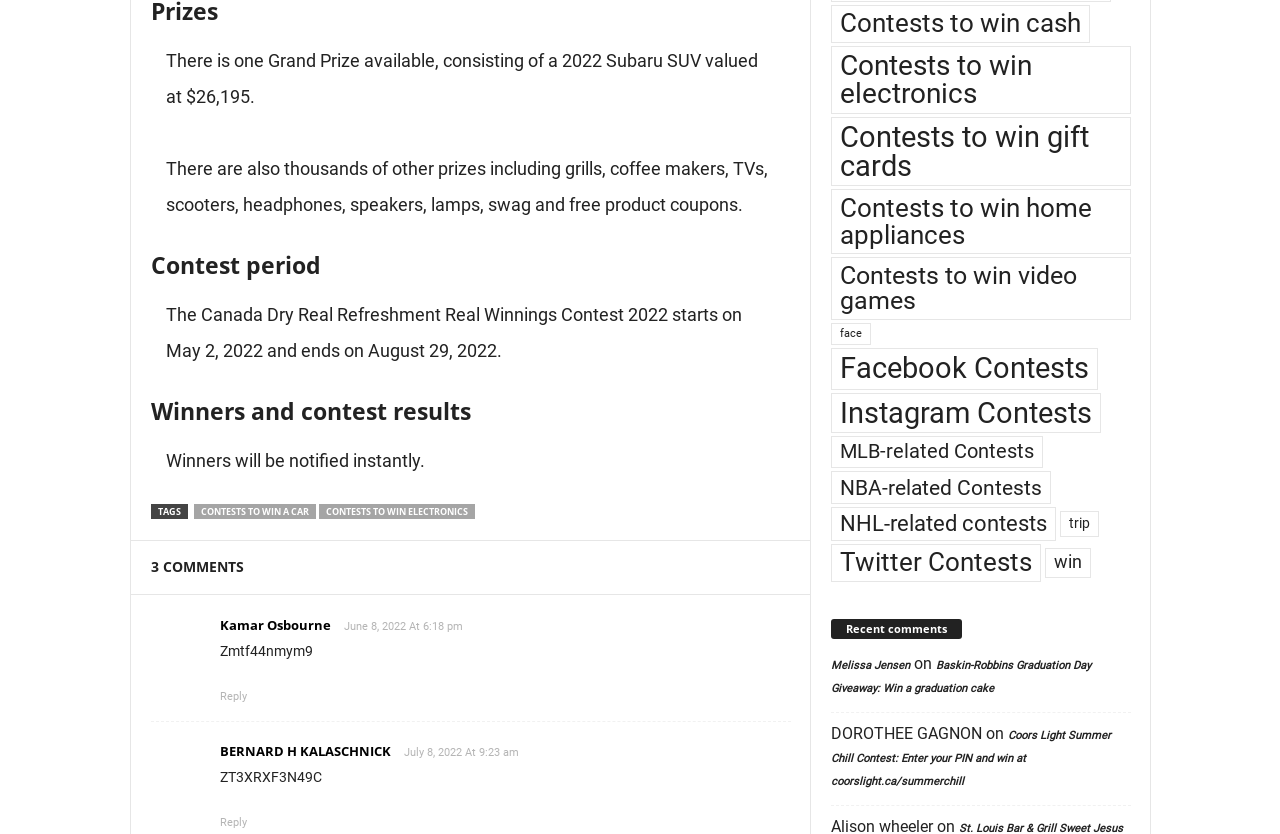What is the contest period of the Canada Dry Real Refreshment Real Winnings Contest 2022?
Provide a detailed answer to the question, using the image to inform your response.

The contest period is mentioned in the StaticText element with ID 348, which states 'The Canada Dry Real Refreshment Real Winnings Contest 2022 starts on May 2, 2022 and ends on August 29, 2022.'